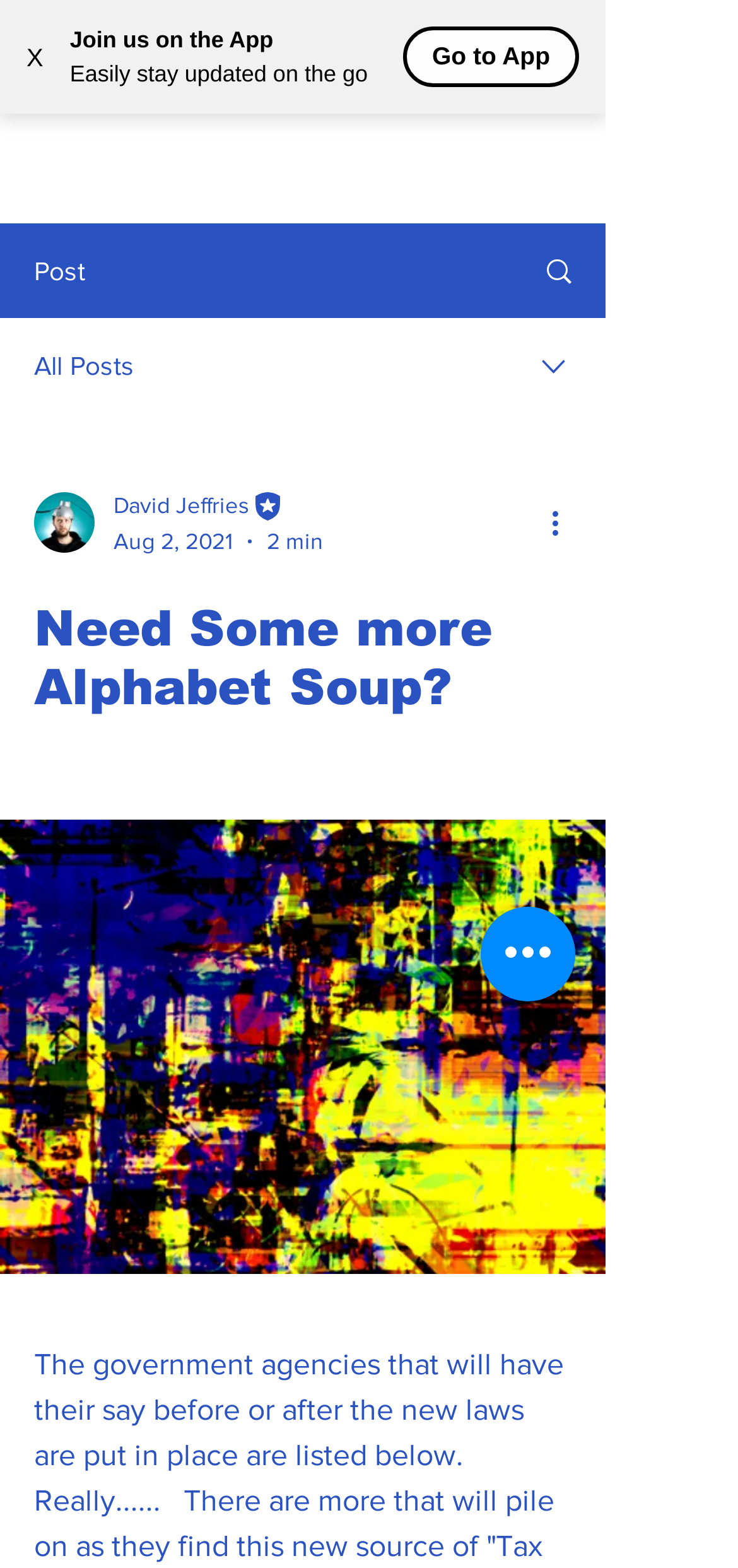Give a concise answer of one word or phrase to the question: 
What is the app mentioned on the webpage?

The App